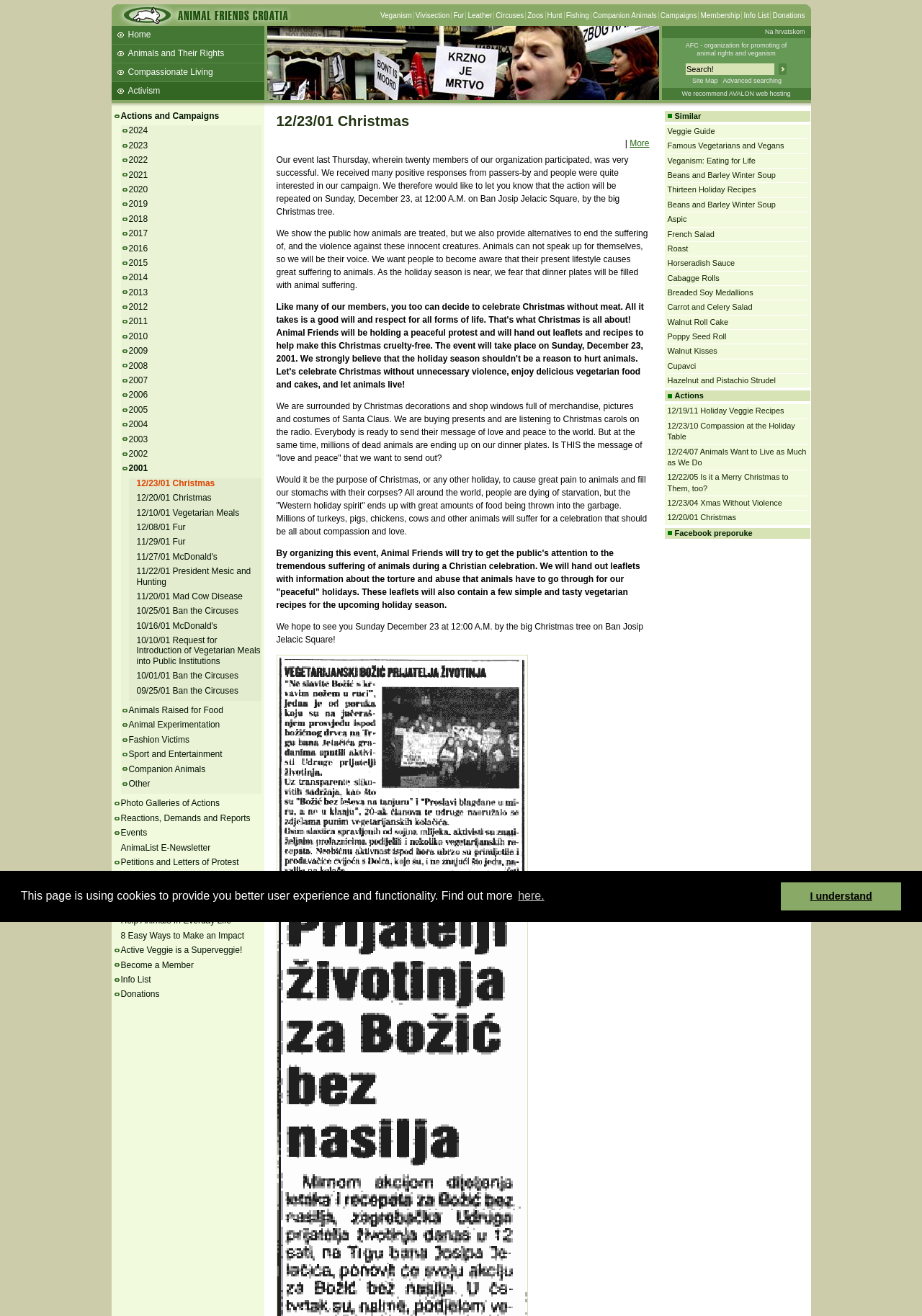Create an elaborate caption for the webpage.

This webpage is about Animal Friends Croatia, an organization promoting animal rights and veganism. At the top, there is a dialog box about cookies, which can be dismissed or learned more about. Below the dialog box, there is a heading with the organization's name, accompanied by a link and an image.

The main content of the webpage is divided into several sections. On the left side, there are links to various topics, including veganism, vivisection, fur, leather, circuses, zoos, hunt, fishing, companion animals, campaigns, membership, info list, and donations. These links are arranged vertically, with the first link "Home" at the top and the last link "Donations" at the bottom.

On the right side, there is a search bar with a button labeled "Search!" and a link to the site map. Below the search bar, there are links to various years, ranging from 2001 to 2024, which likely lead to archives of news articles or campaigns from those years.

In the middle of the webpage, there are more links to specific news articles or campaigns, with titles such as "Christmas", "Vegetarian Meals", "Fur", "McDonald's", and "Ban the Circuses". These links are arranged in a vertical list, with the most recent articles at the top and the oldest at the bottom.

Overall, the webpage provides a wealth of information and resources related to animal rights and veganism, with a focus on the organization's campaigns and activities.